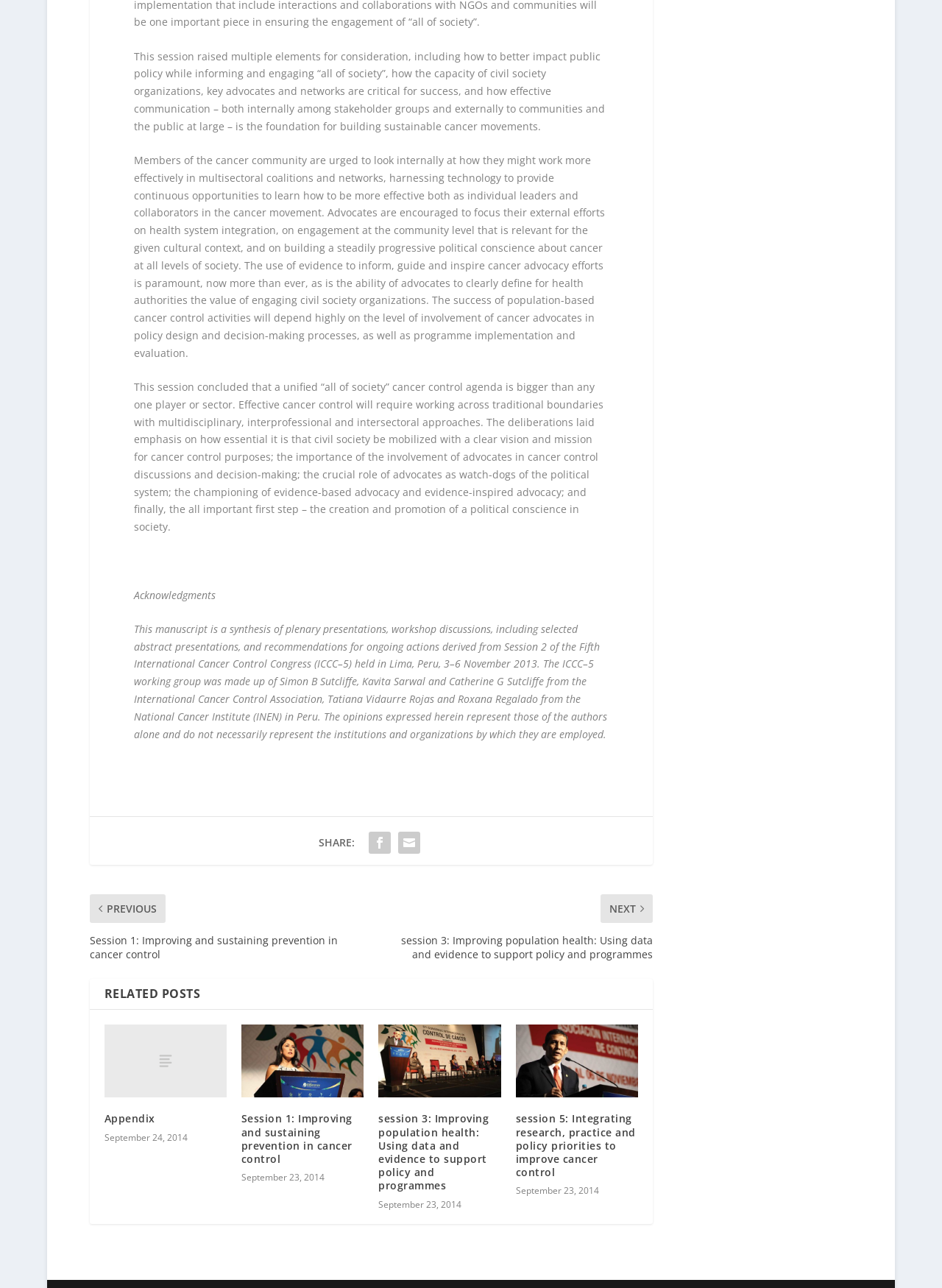What is the purpose of the session described on this webpage?
Please provide a detailed answer to the question.

The session described on this webpage seems to be focused on discussing various aspects of cancer control, including how to better impact public policy, the importance of civil society organizations, and effective communication strategies.